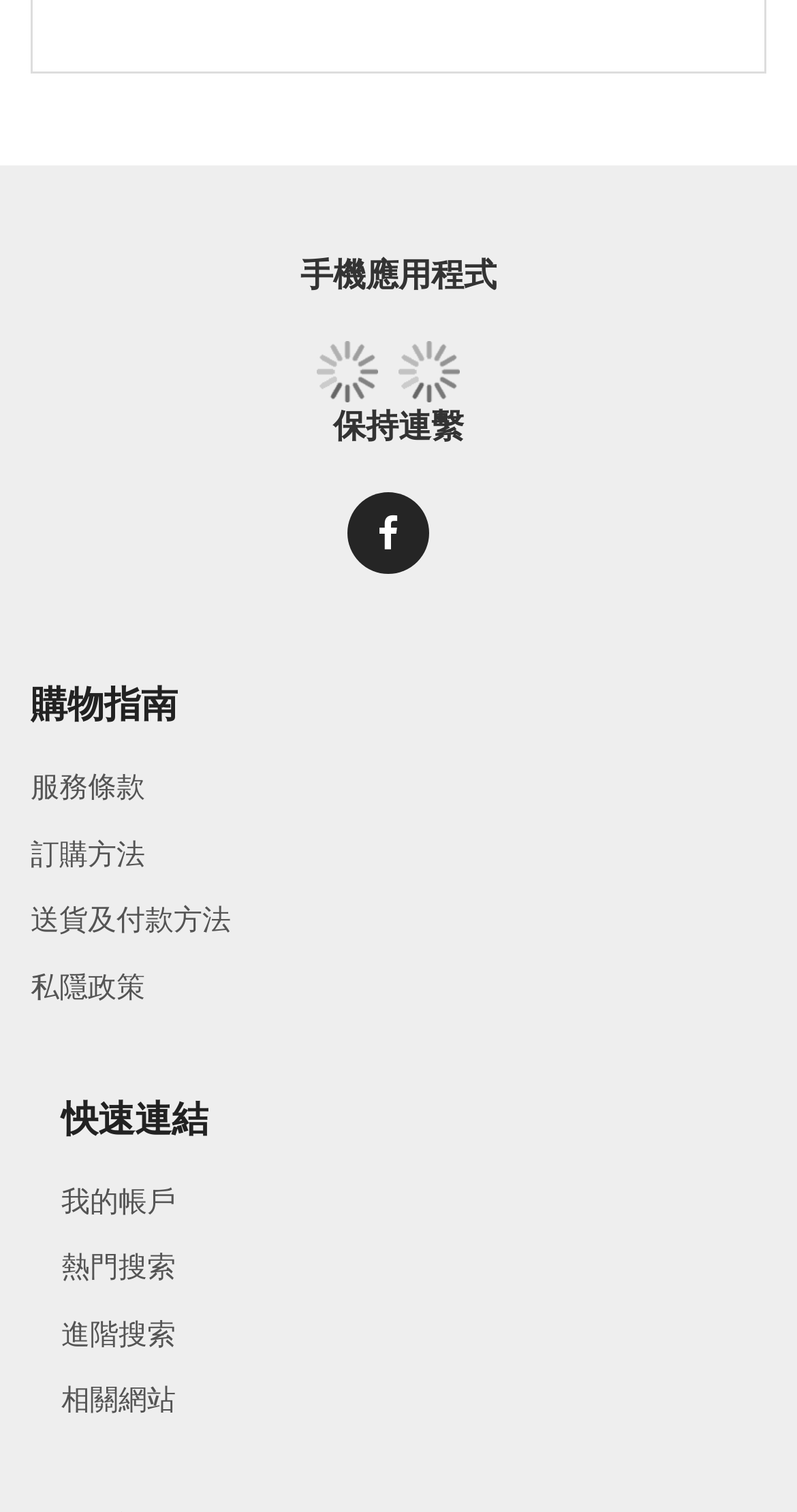What is the last link in the '怏速連結' section?
Provide a detailed and well-explained answer to the question.

The '怏速連結' section contains four links, and the last one is '相關網站', which is located at the bottom of the section. Its bounding box coordinates indicate its position on the webpage.